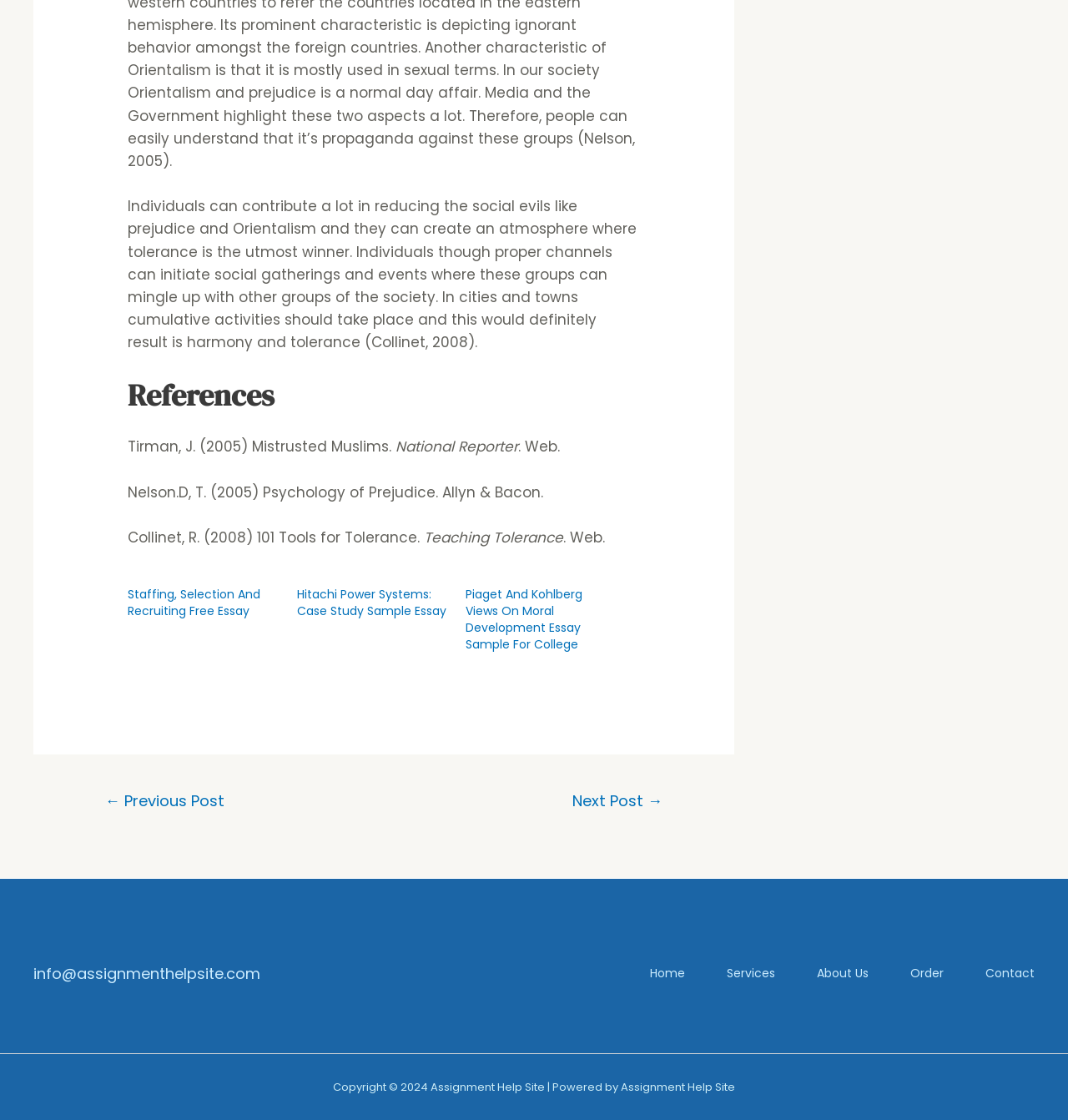What is the title of the first reference?
Refer to the image and provide a thorough answer to the question.

I looked at the section with the heading 'References' and found the first reference, which is 'Tirman, J. (2005) Mistrusted Muslims.'